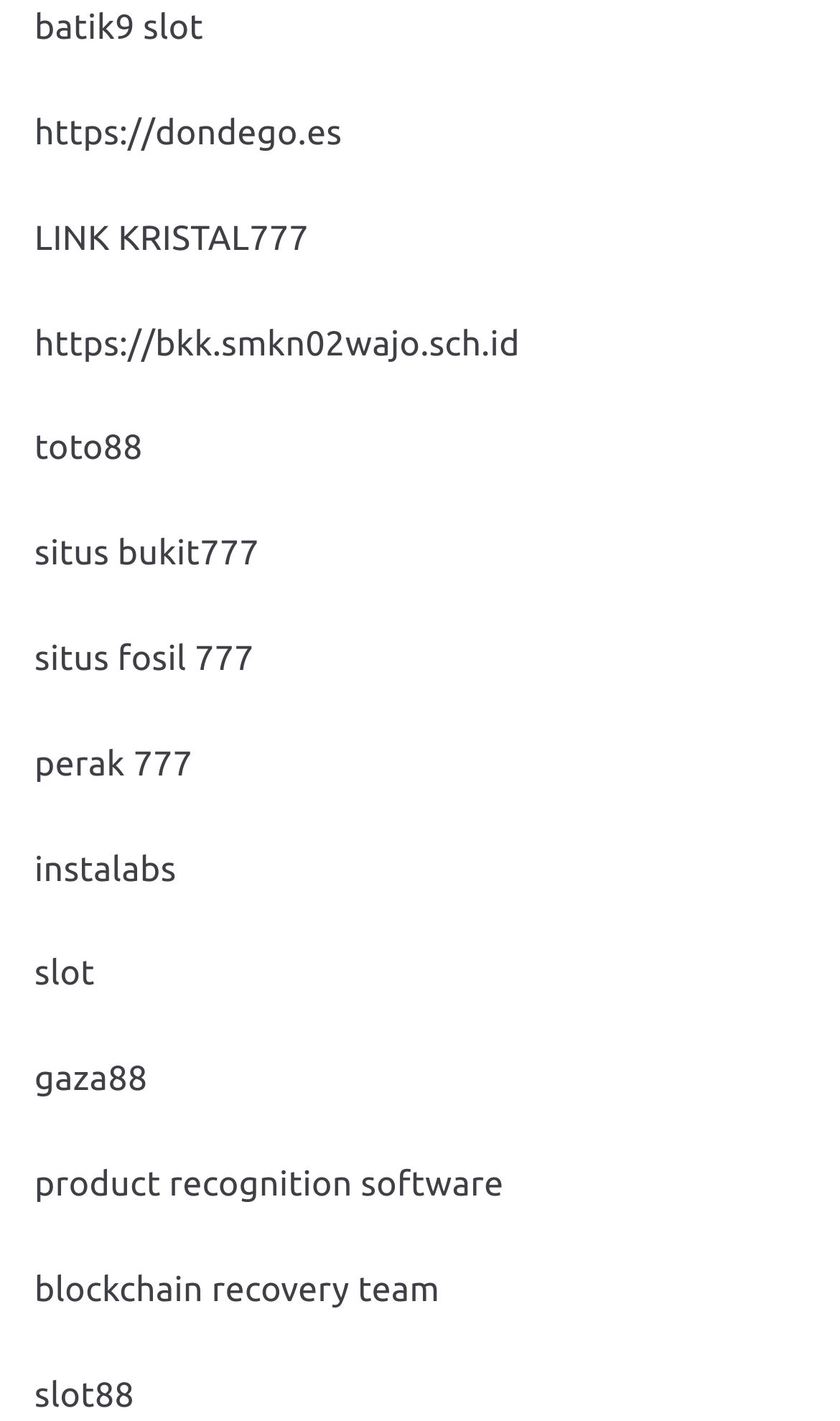Given the element description, predict the bounding box coordinates in the format (top-left x, top-left y, bottom-right x, bottom-right y). Make sure all values are between 0 and 1. Here is the element description: blockchain recovery team

[0.041, 0.894, 0.523, 0.921]